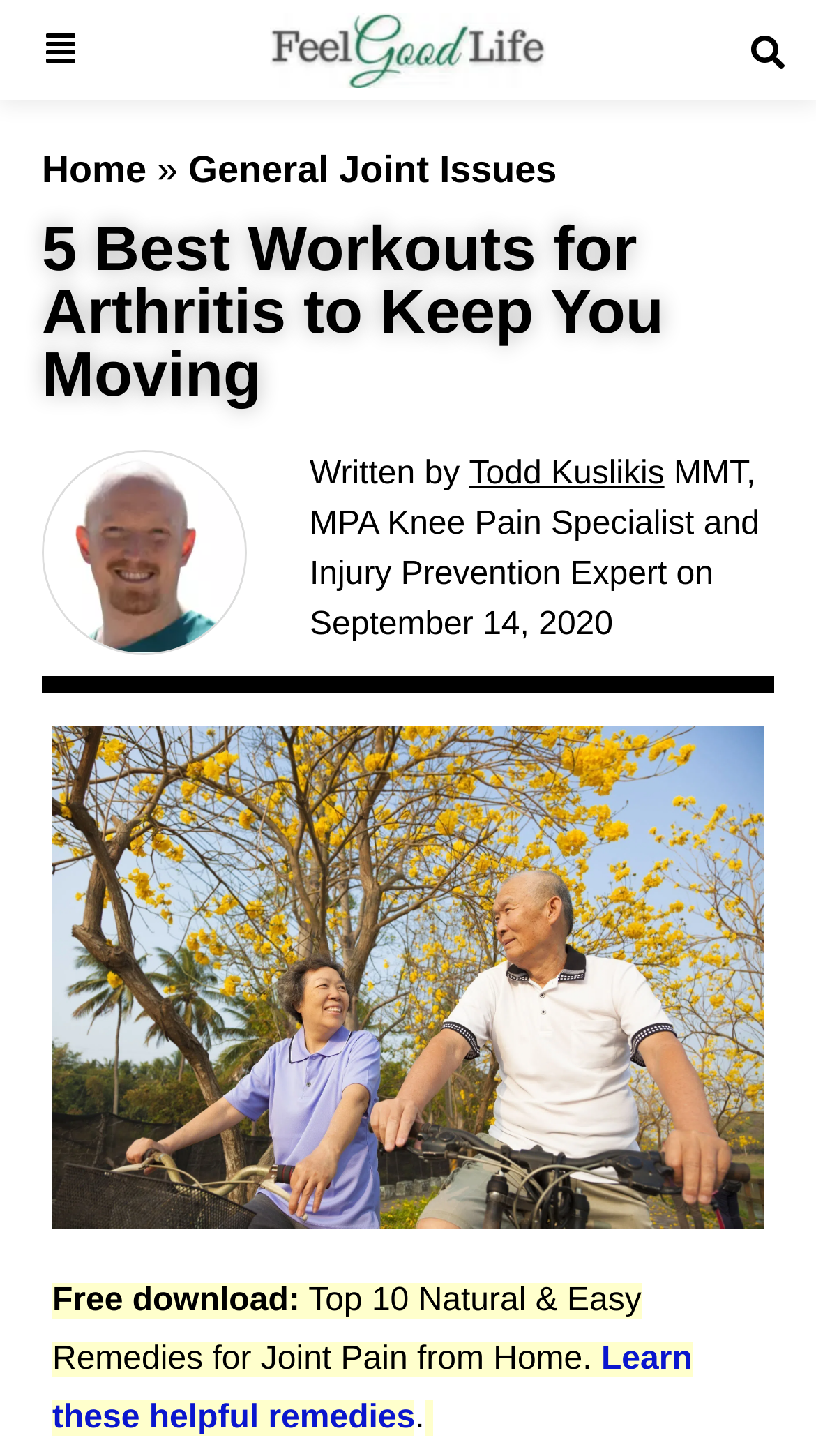Is there a search function on the website?
Refer to the image and give a detailed answer to the query.

There is a search function on the website, as indicated by the search box in the top right corner of the page, which says 'Search'.